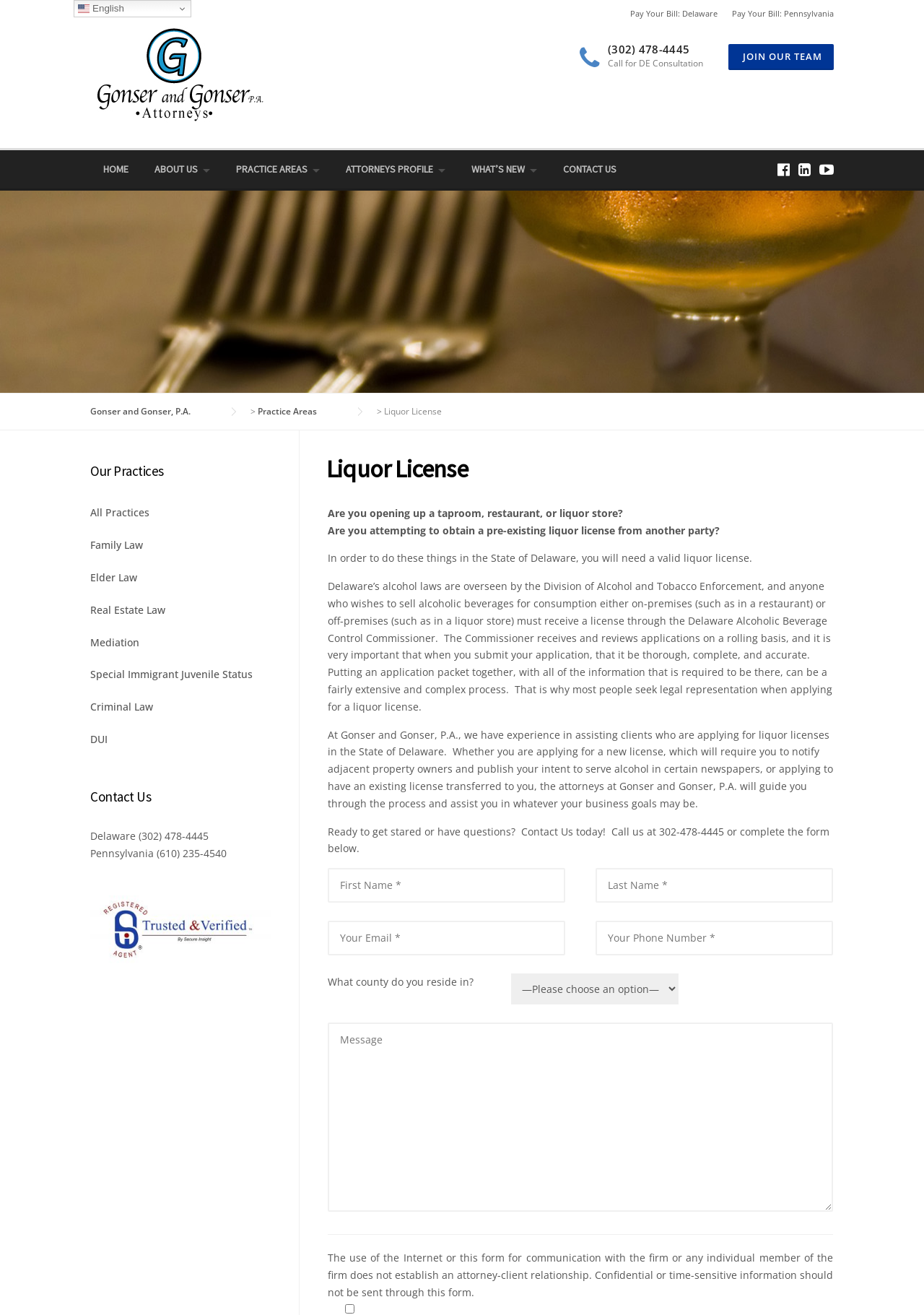Look at the image and answer the question in detail:
What is the phone number to call for DE consultation?

I found the phone number by looking at the top-right section of the webpage, where it says 'Call for DE Consultation' with the phone number (302) 478-4445 next to it.